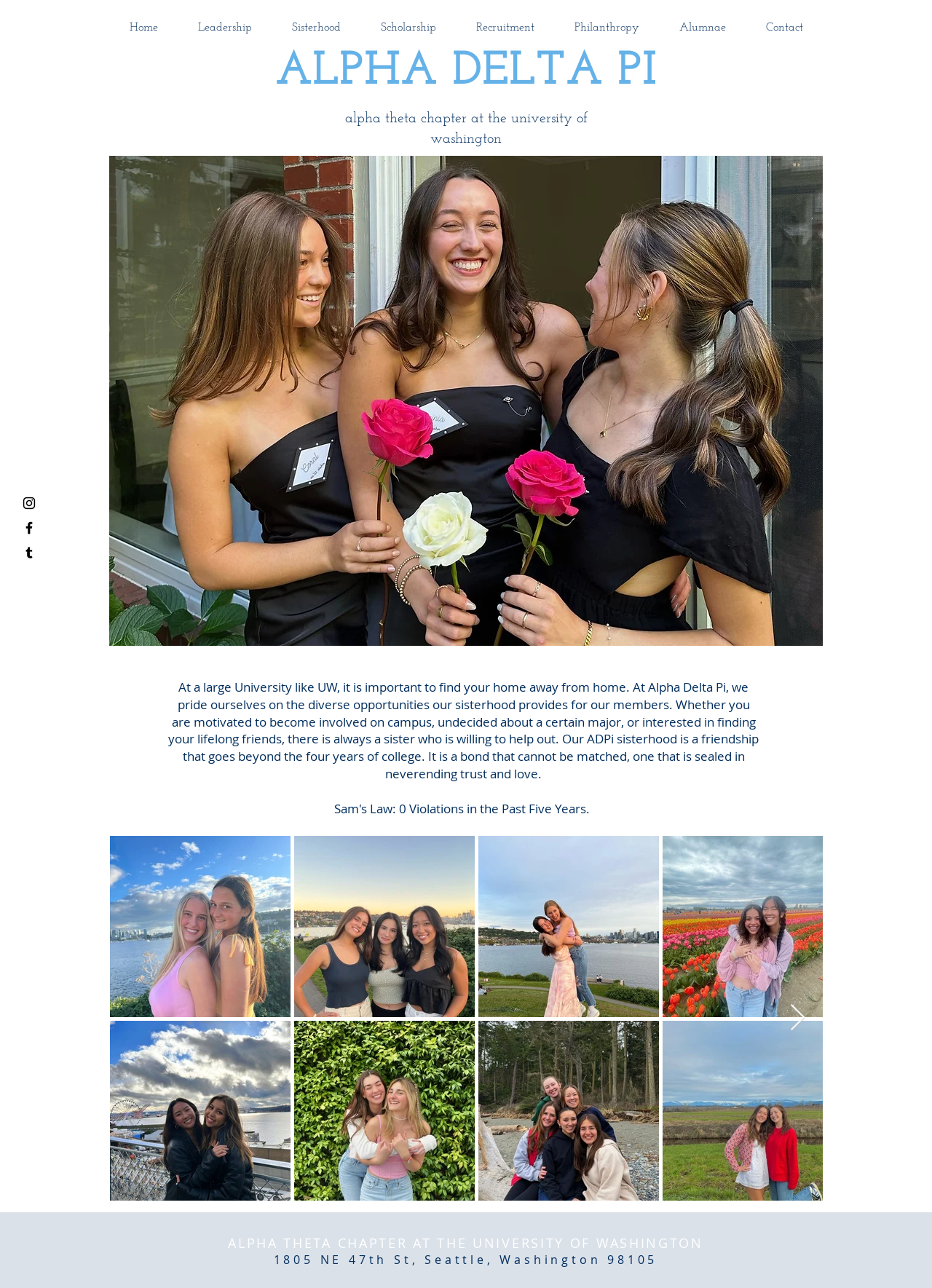Respond to the question with just a single word or phrase: 
How many buttons are there on the webpage?

9